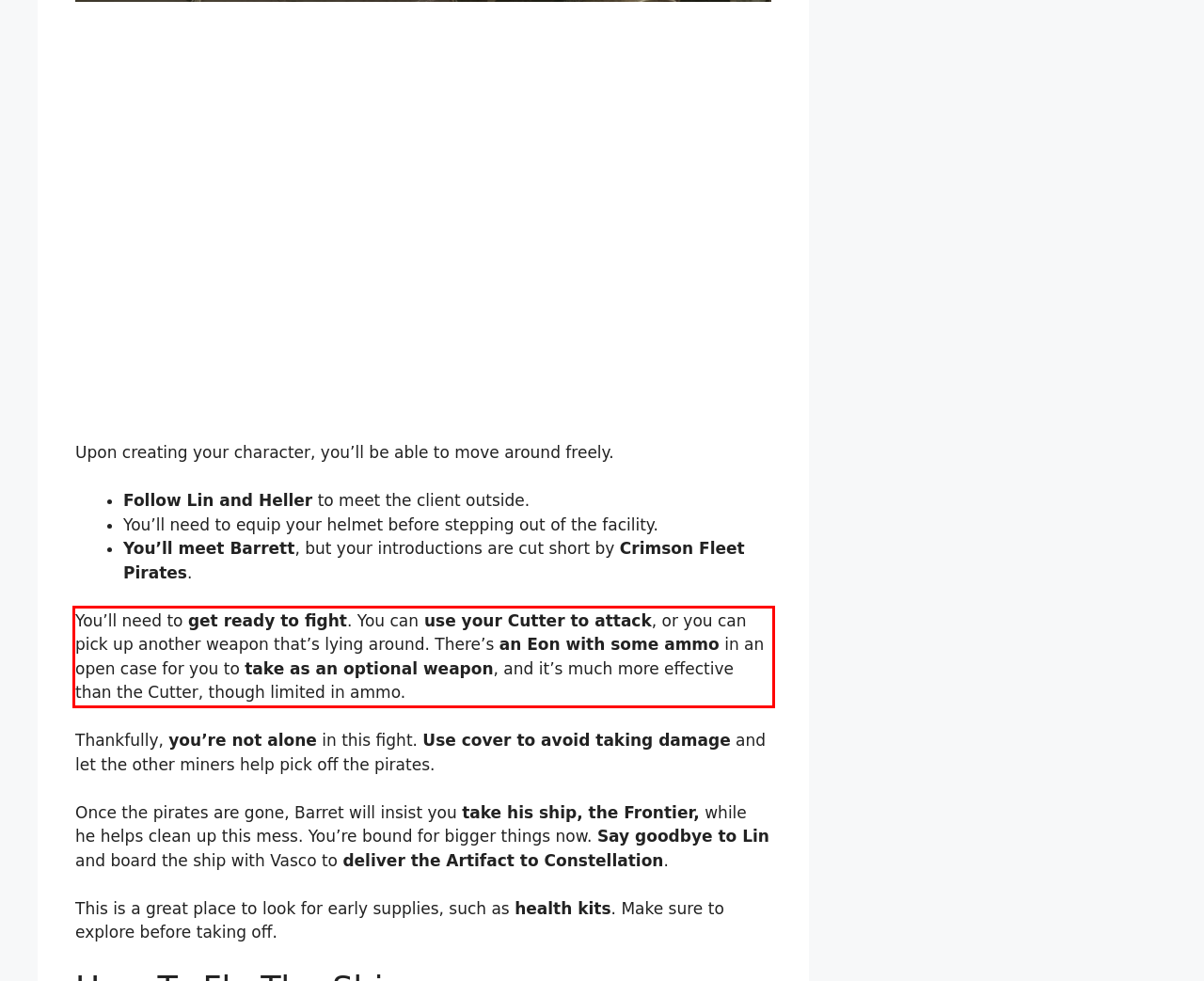Given a screenshot of a webpage with a red bounding box, extract the text content from the UI element inside the red bounding box.

You’ll need to get ready to fight. You can use your Cutter to attack, or you can pick up another weapon that’s lying around. There’s an Eon with some ammo in an open case for you to take as an optional weapon, and it’s much more effective than the Cutter, though limited in ammo.